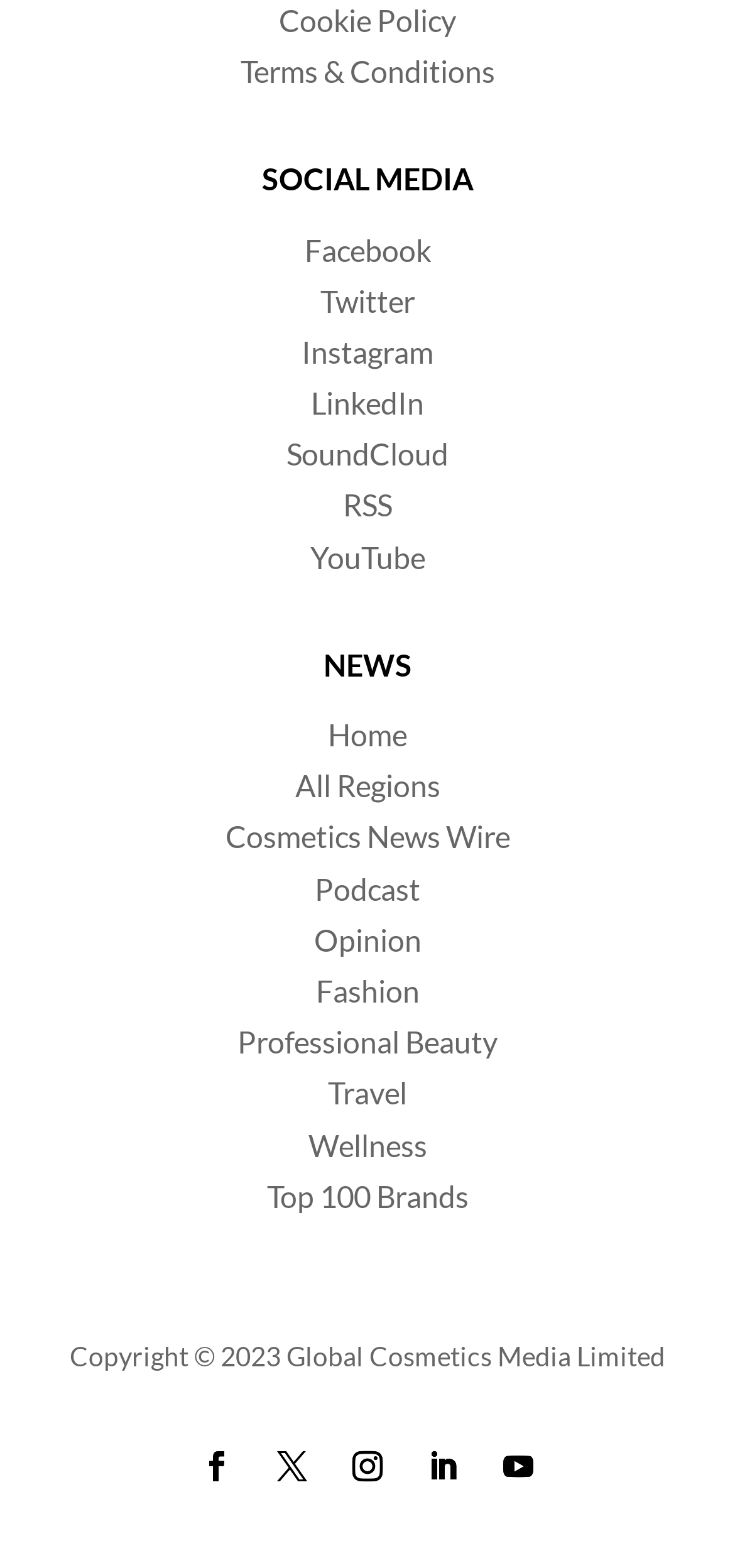Identify the bounding box for the given UI element using the description provided. Coordinates should be in the format (top-left x, top-left y, bottom-right x, bottom-right y) and must be between 0 and 1. Here is the description: Follow

[0.254, 0.915, 0.336, 0.954]